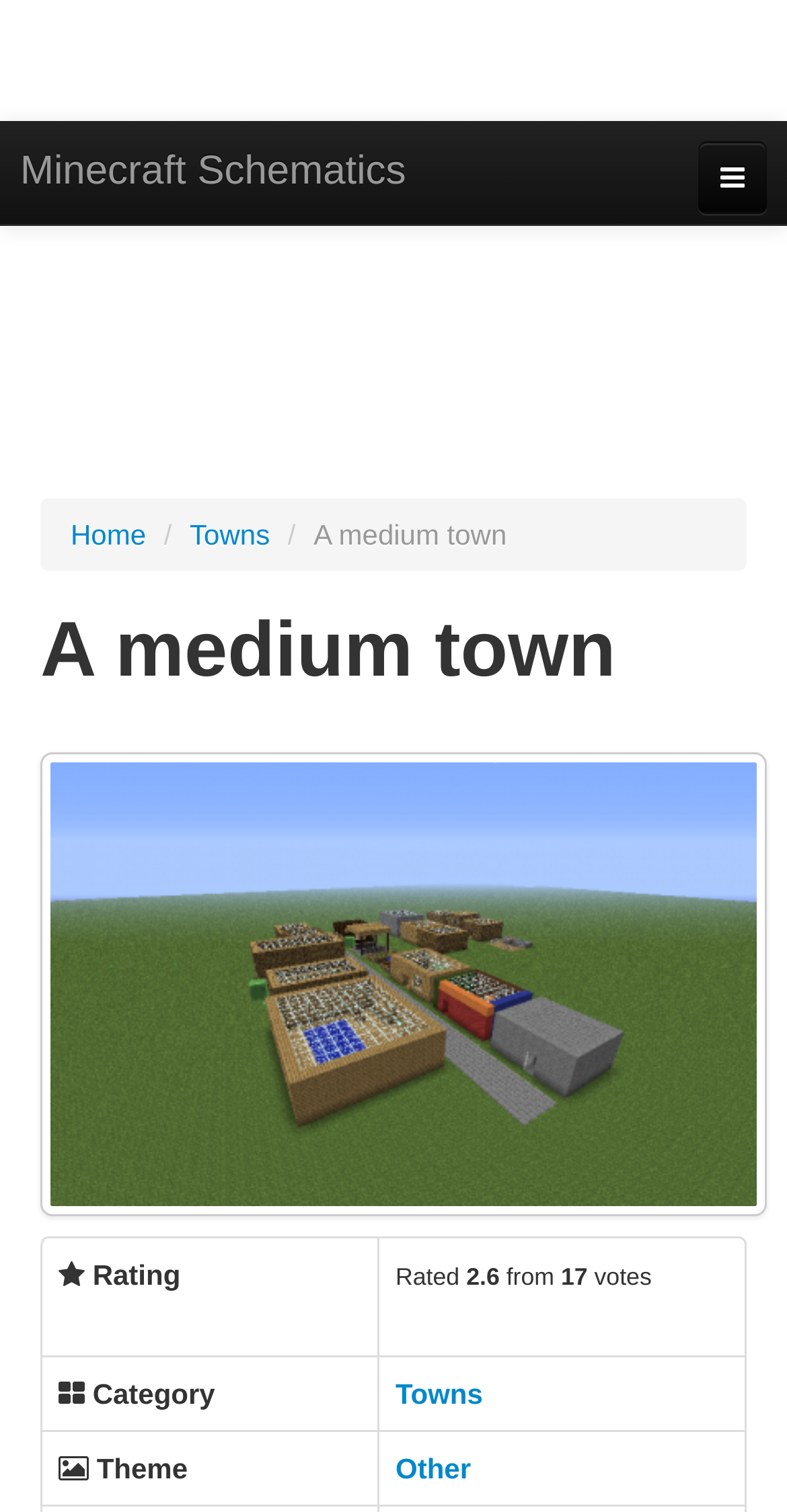Determine the webpage's heading and output its text content.

A medium town